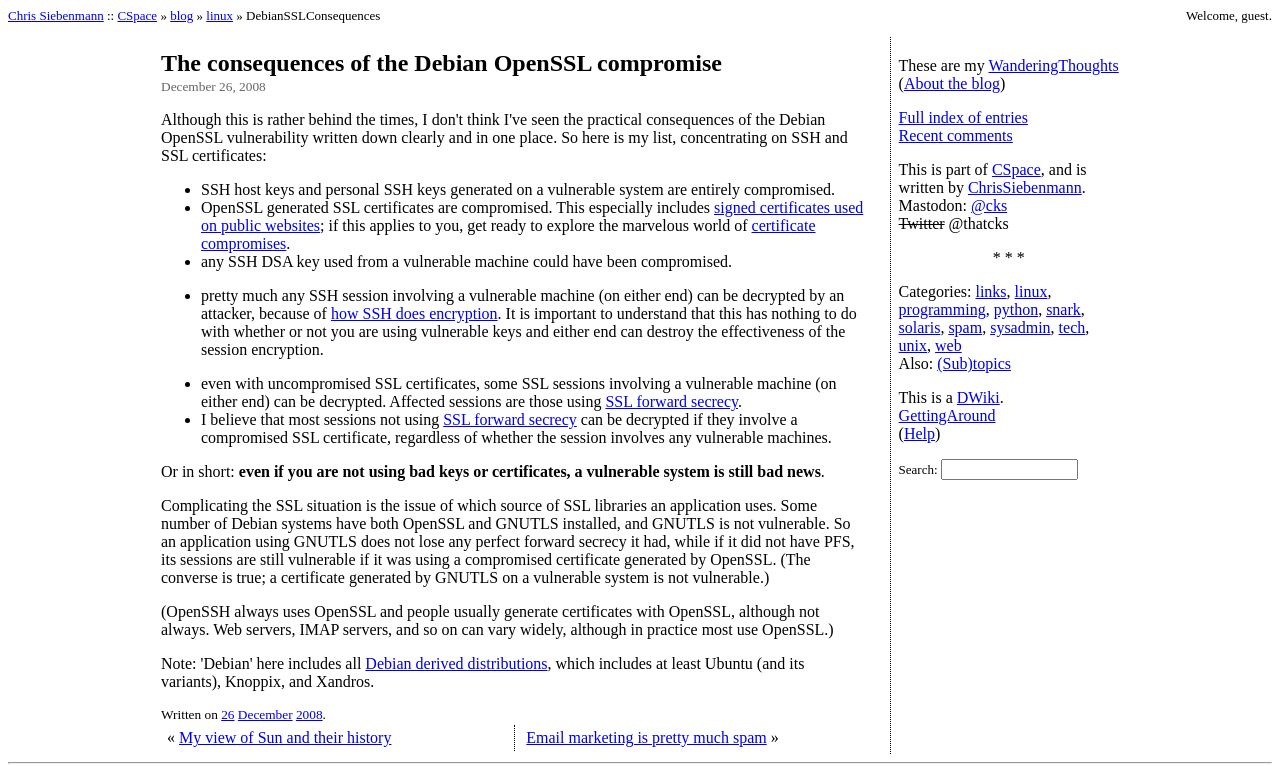Determine the bounding box coordinates of the clickable element necessary to fulfill the instruction: "Click on the link to Chris Siebenmann's homepage". Provide the coordinates as four float numbers within the 0 to 1 range, i.e., [left, top, right, bottom].

[0.006, 0.01, 0.081, 0.03]